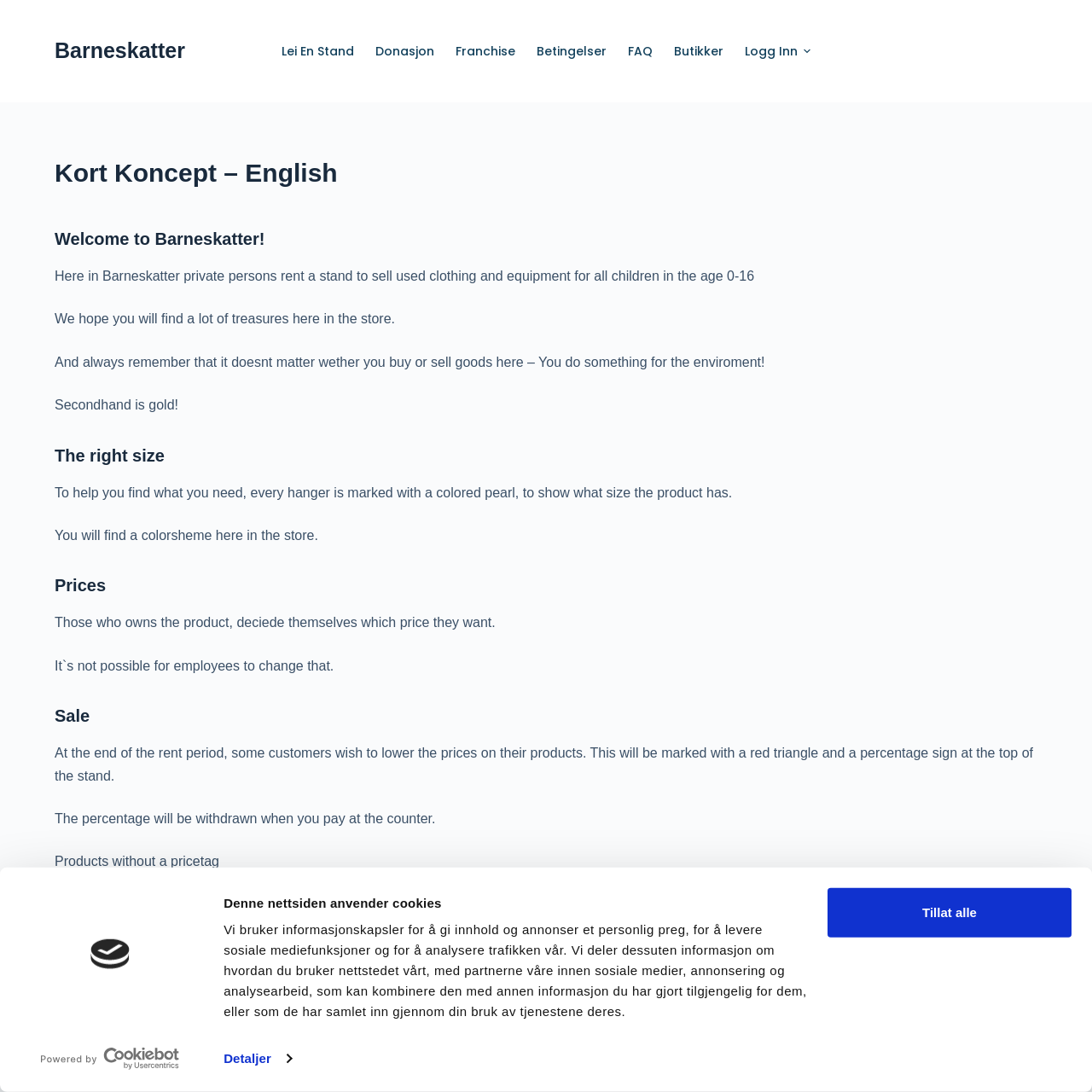Based on the element description "Logg inn", predict the bounding box coordinates of the UI element.

[0.672, 0.0, 0.742, 0.094]